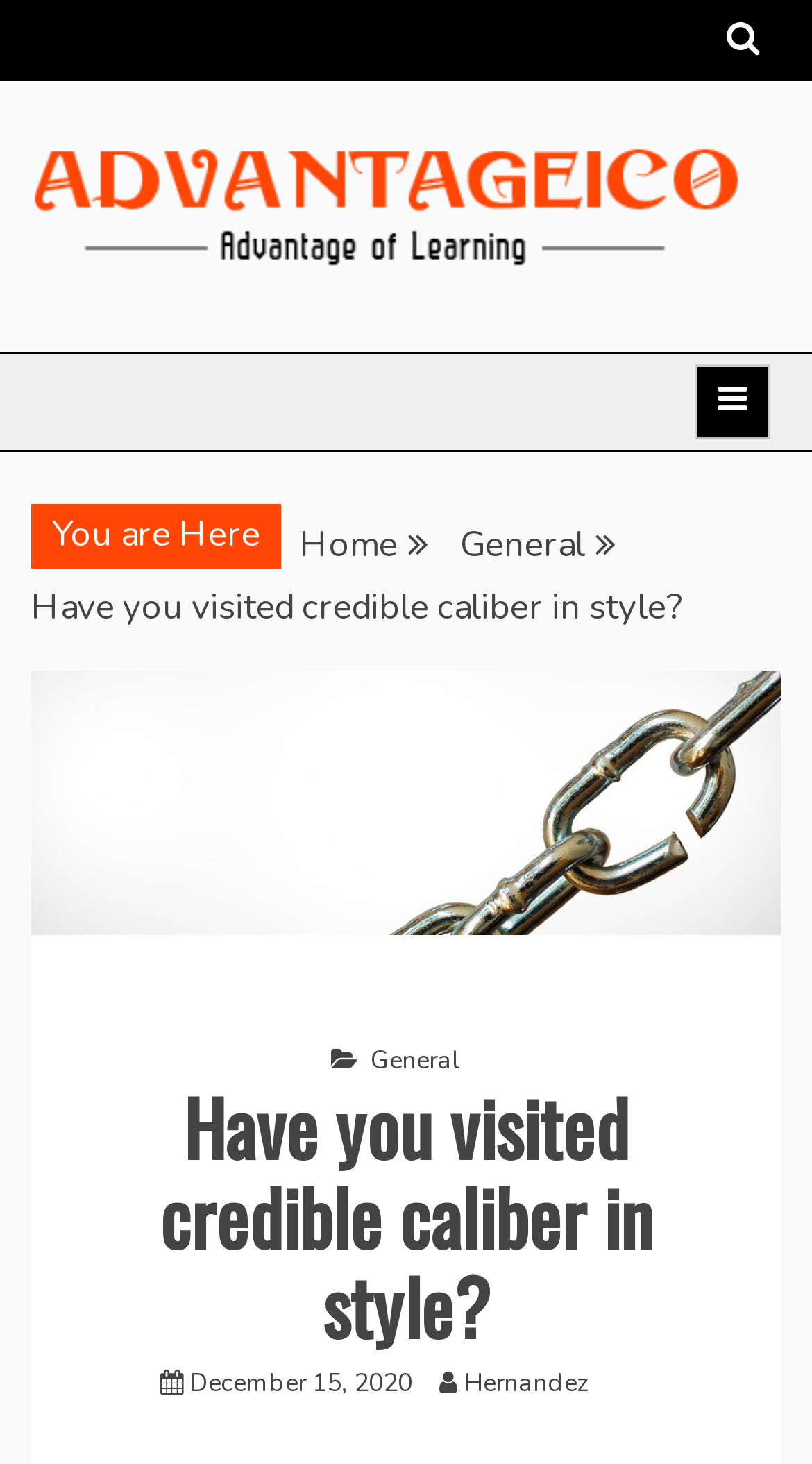Respond to the following question with a brief word or phrase:
What is the logo of Advantageico?

Advantageico | Advantage of Learning